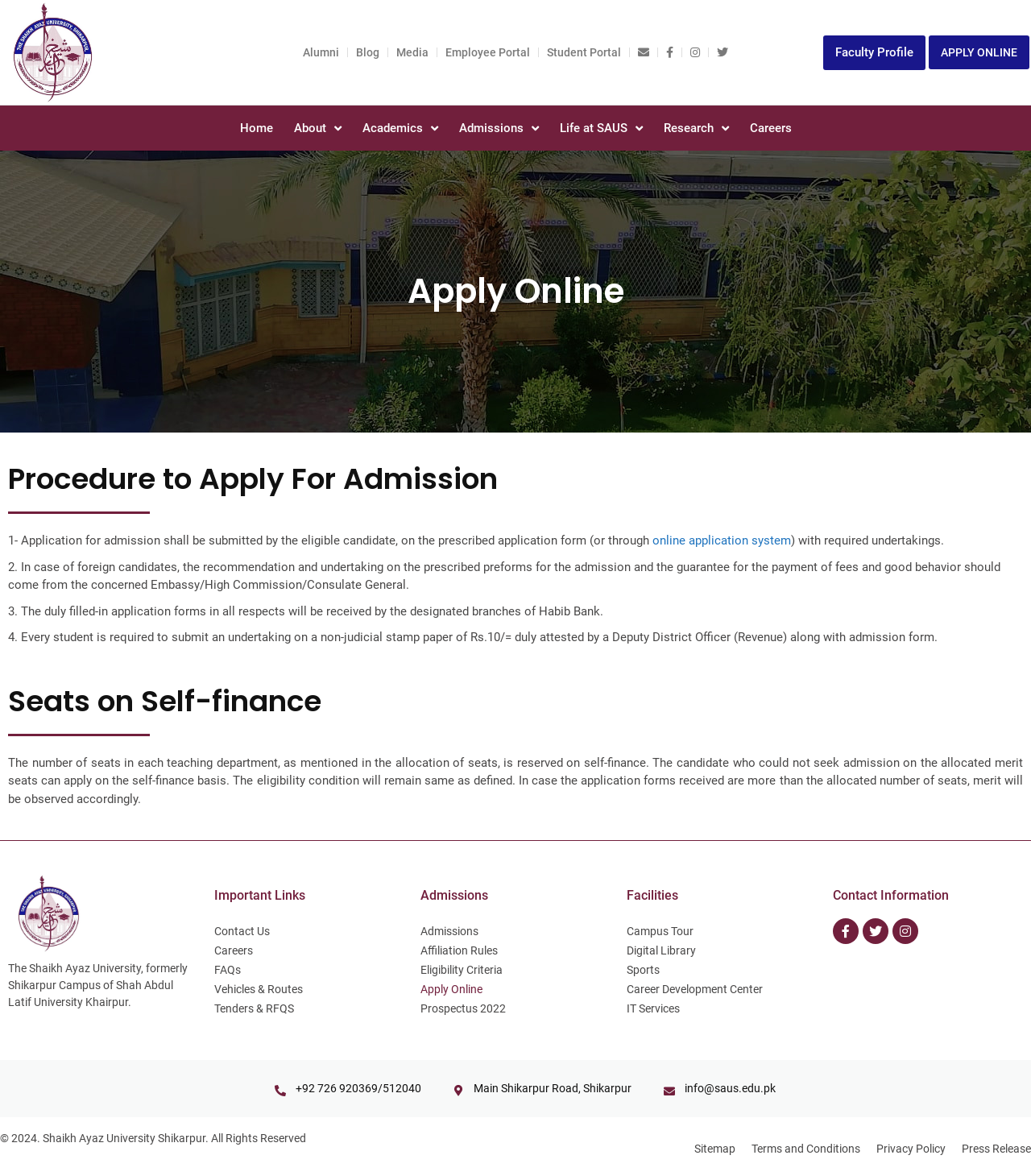What is the name of the university?
Look at the screenshot and give a one-word or phrase answer.

Shaikh Ayaz University